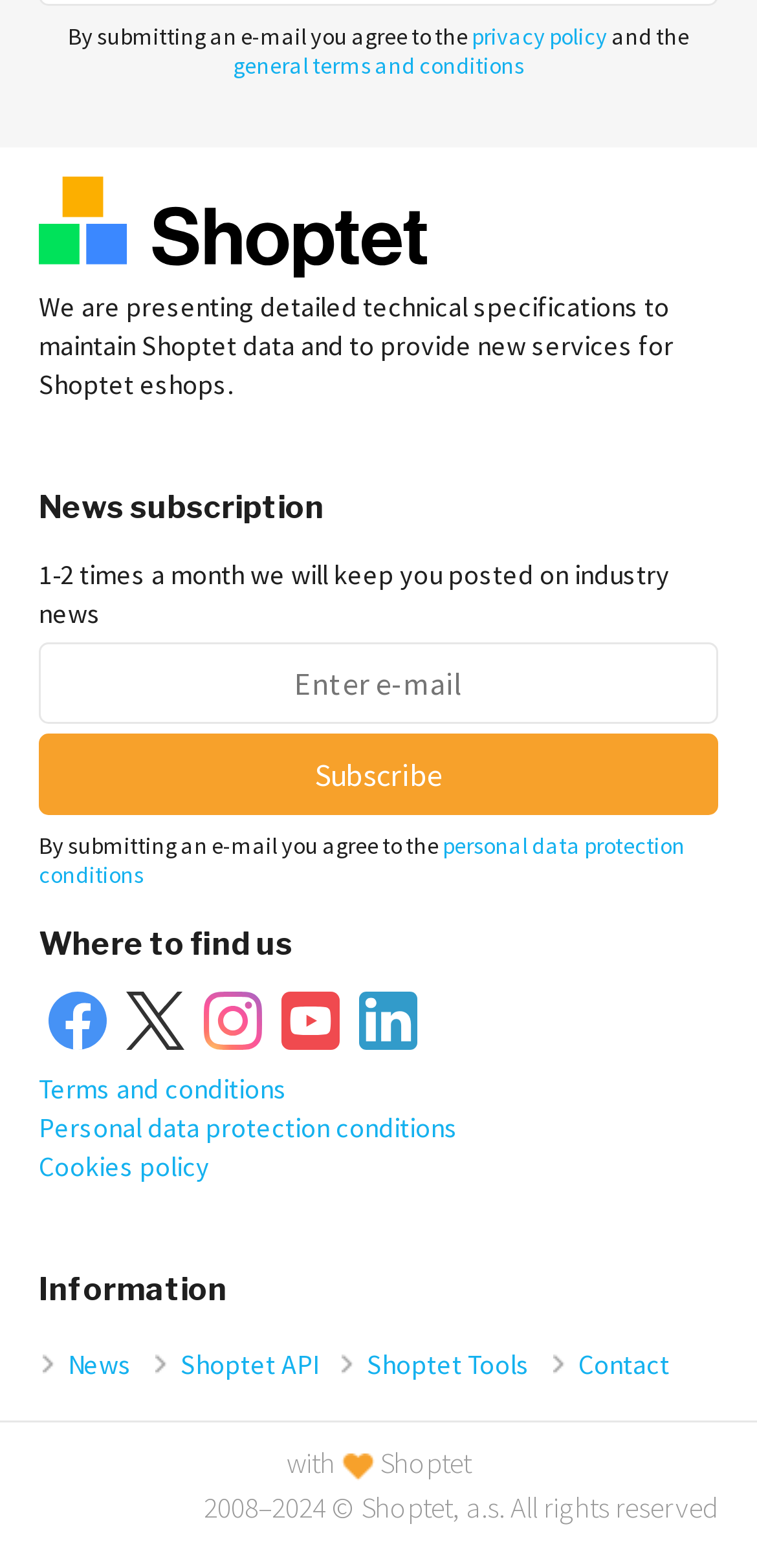Pinpoint the bounding box coordinates for the area that should be clicked to perform the following instruction: "Contact us".

[0.764, 0.859, 0.885, 0.882]